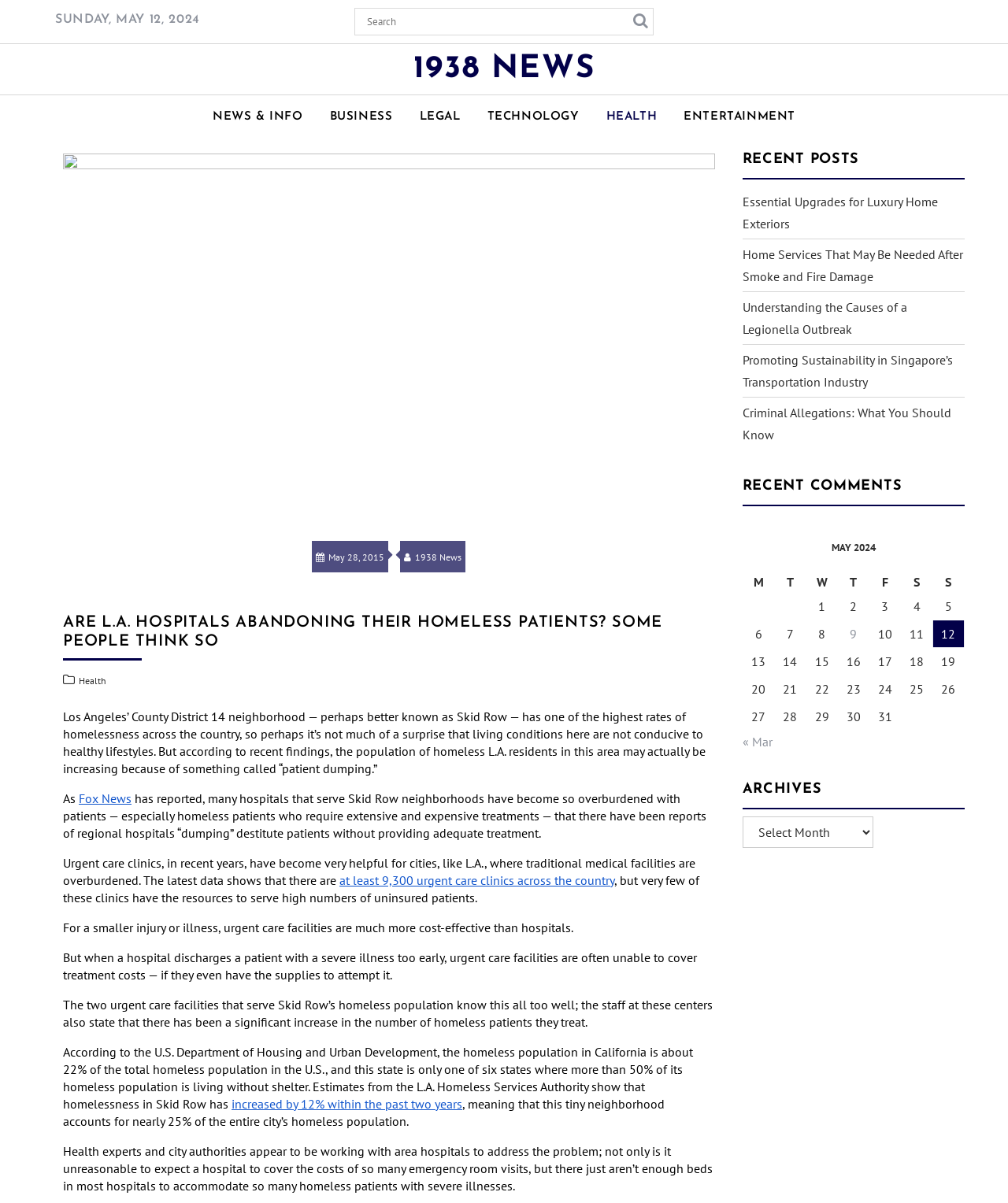Determine the bounding box coordinates of the clickable region to carry out the instruction: "read the article about homeless patients".

[0.062, 0.502, 0.709, 0.549]